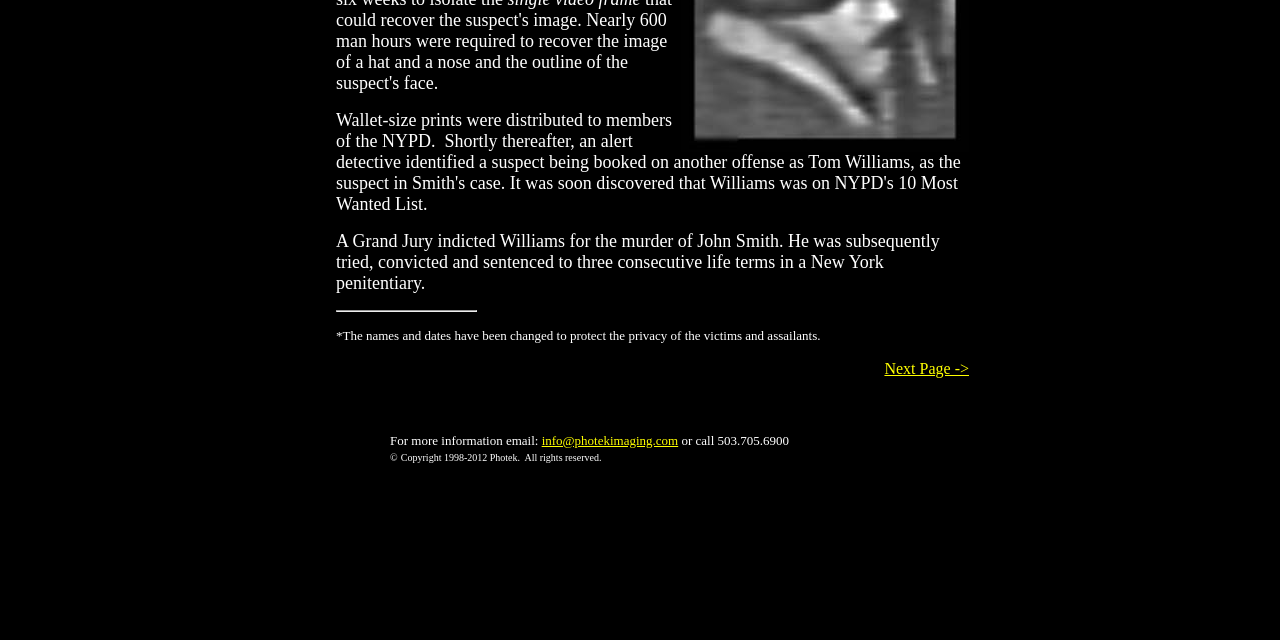Specify the bounding box coordinates (top-left x, top-left y, bottom-right x, bottom-right y) of the UI element in the screenshot that matches this description: Next Page ->

[0.691, 0.562, 0.757, 0.589]